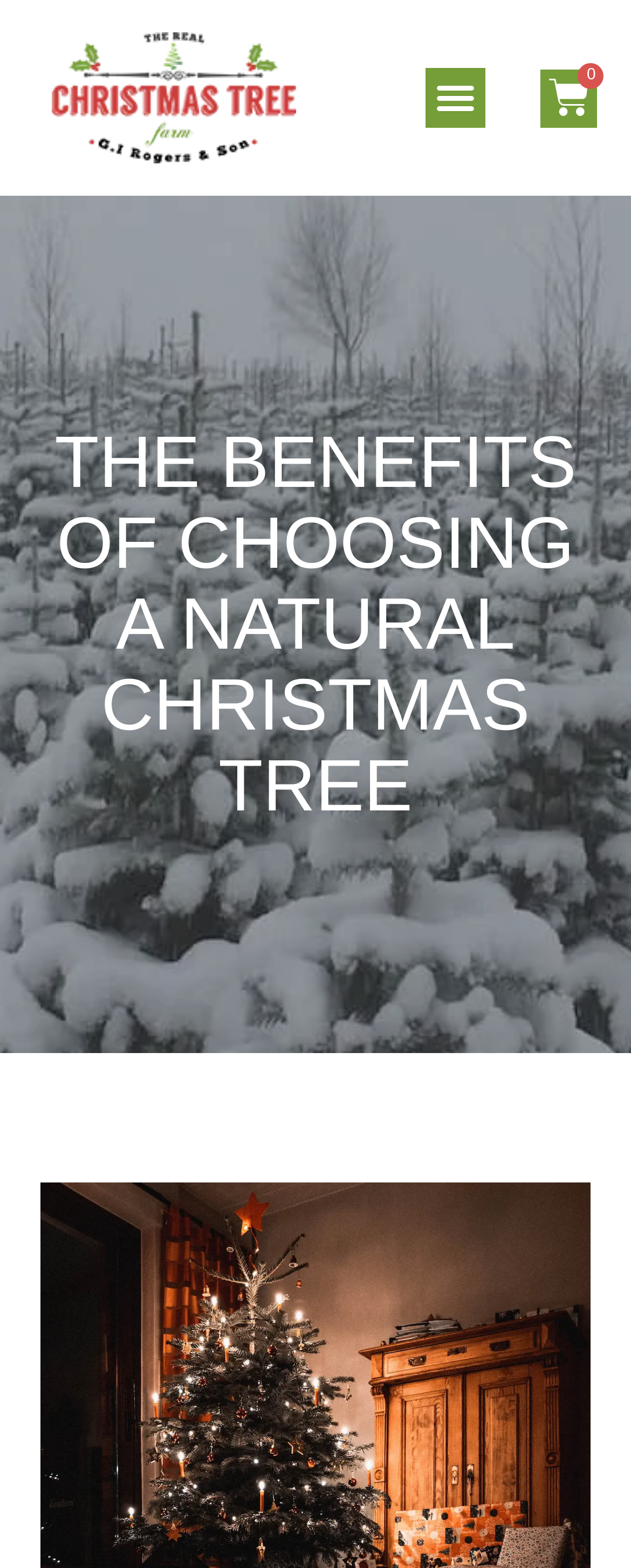Extract the bounding box coordinates of the UI element described by: "alt="real tree farm logo"". The coordinates should include four float numbers ranging from 0 to 1, e.g., [left, top, right, bottom].

[0.081, 0.021, 0.469, 0.104]